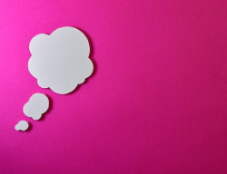Describe the image with as much detail as possible.

The image features a vibrant pink background with whimsical white speech bubble shapes, symbolizing thought and reflection. This artistic representation captures the essence of expressing ideas, emotions, or introspection, making it a fitting visual for topics related to mental health, creativity, or communication. The contrasting colors emphasize the importance of thoughts and conversations, serving as a reminder of the power of sharing one's feelings and experiences in a supportive environment.